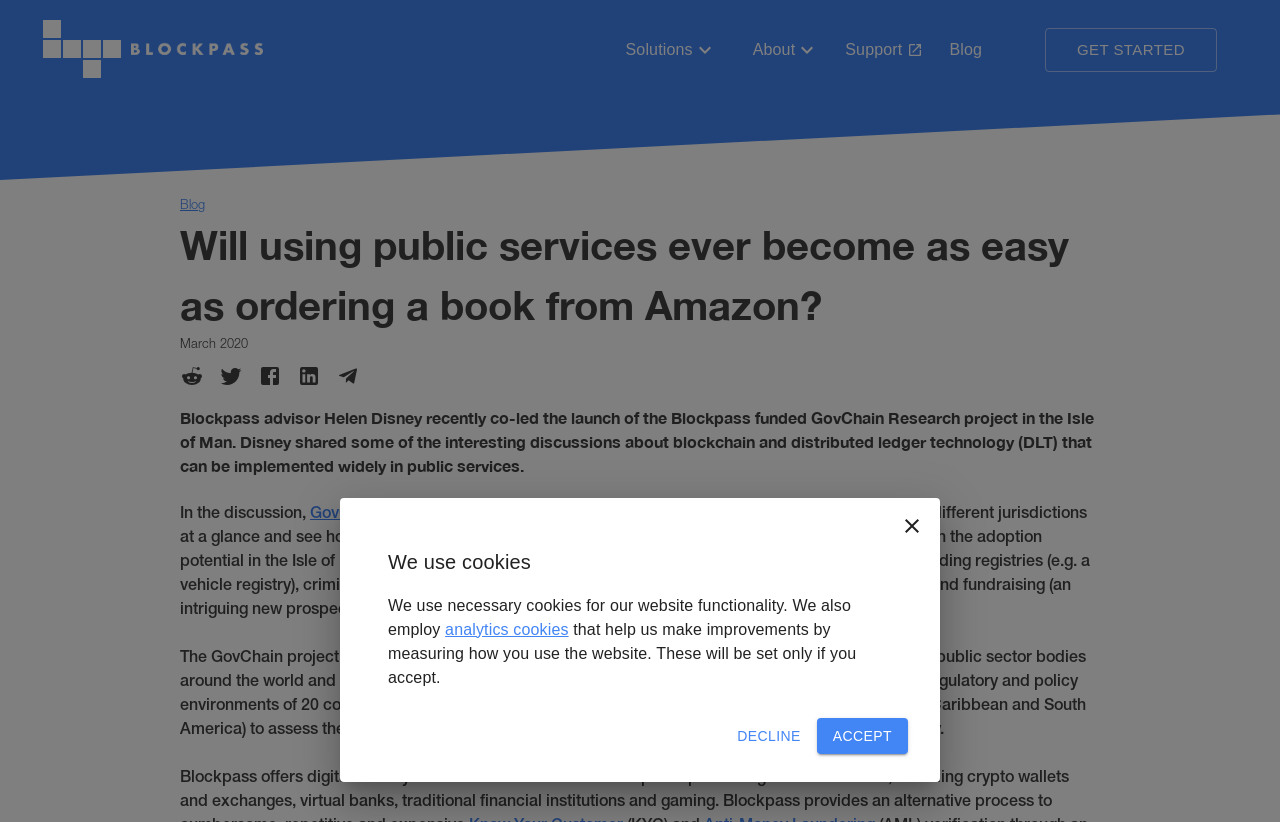Provide the bounding box coordinates for the area that should be clicked to complete the instruction: "Click the DONATE link".

None